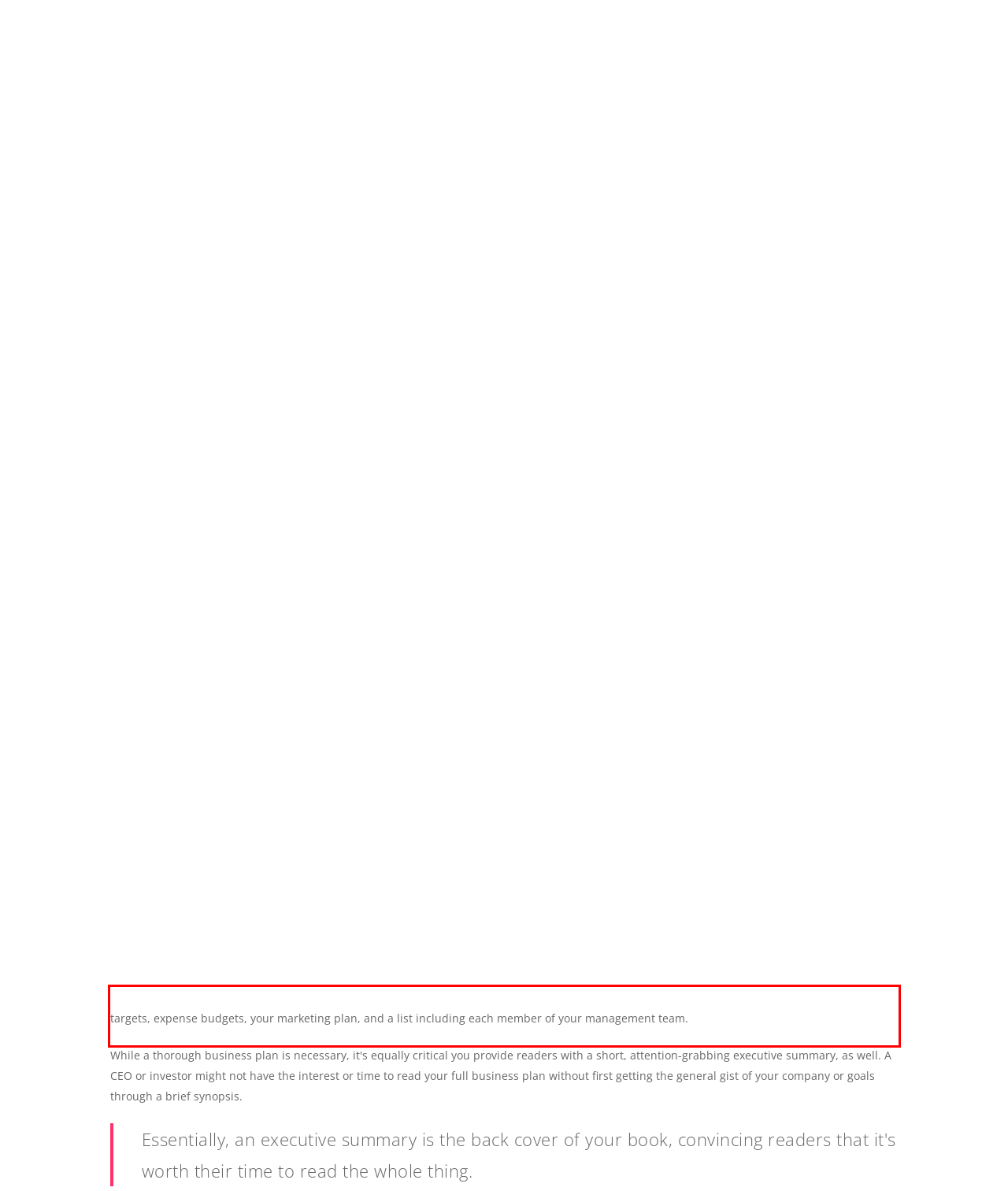Please examine the webpage screenshot containing a red bounding box and use OCR to recognize and output the text inside the red bounding box.

A business plan includes a company overview, your company's short-term and long-term goals, information on your product or service, sales targets, expense budgets, your marketing plan, and a list including each member of your management team.